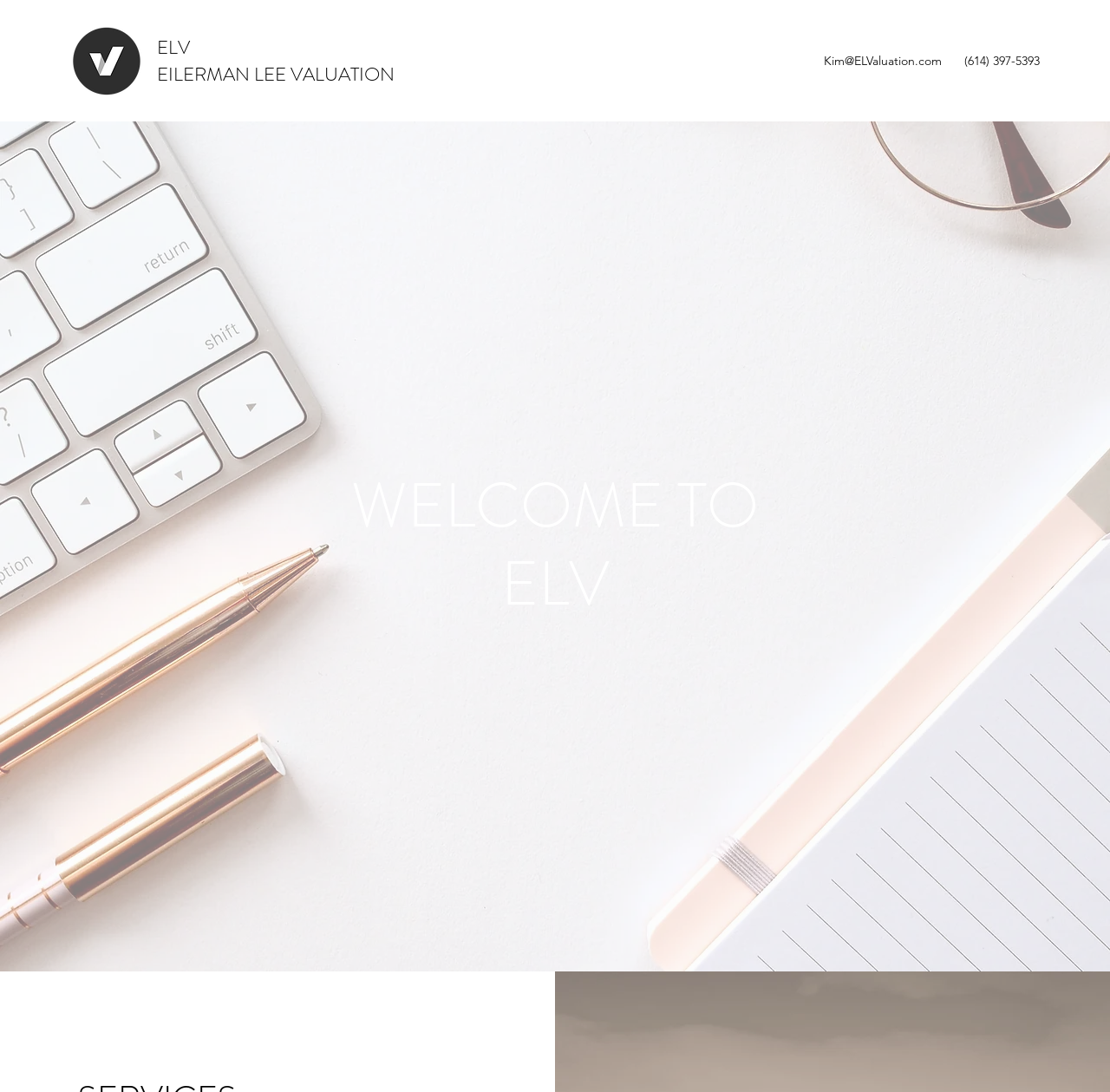Given the element description Kim@ELValuation.com, specify the bounding box coordinates of the corresponding UI element in the format (top-left x, top-left y, bottom-right x, bottom-right y). All values must be between 0 and 1.

[0.742, 0.048, 0.848, 0.063]